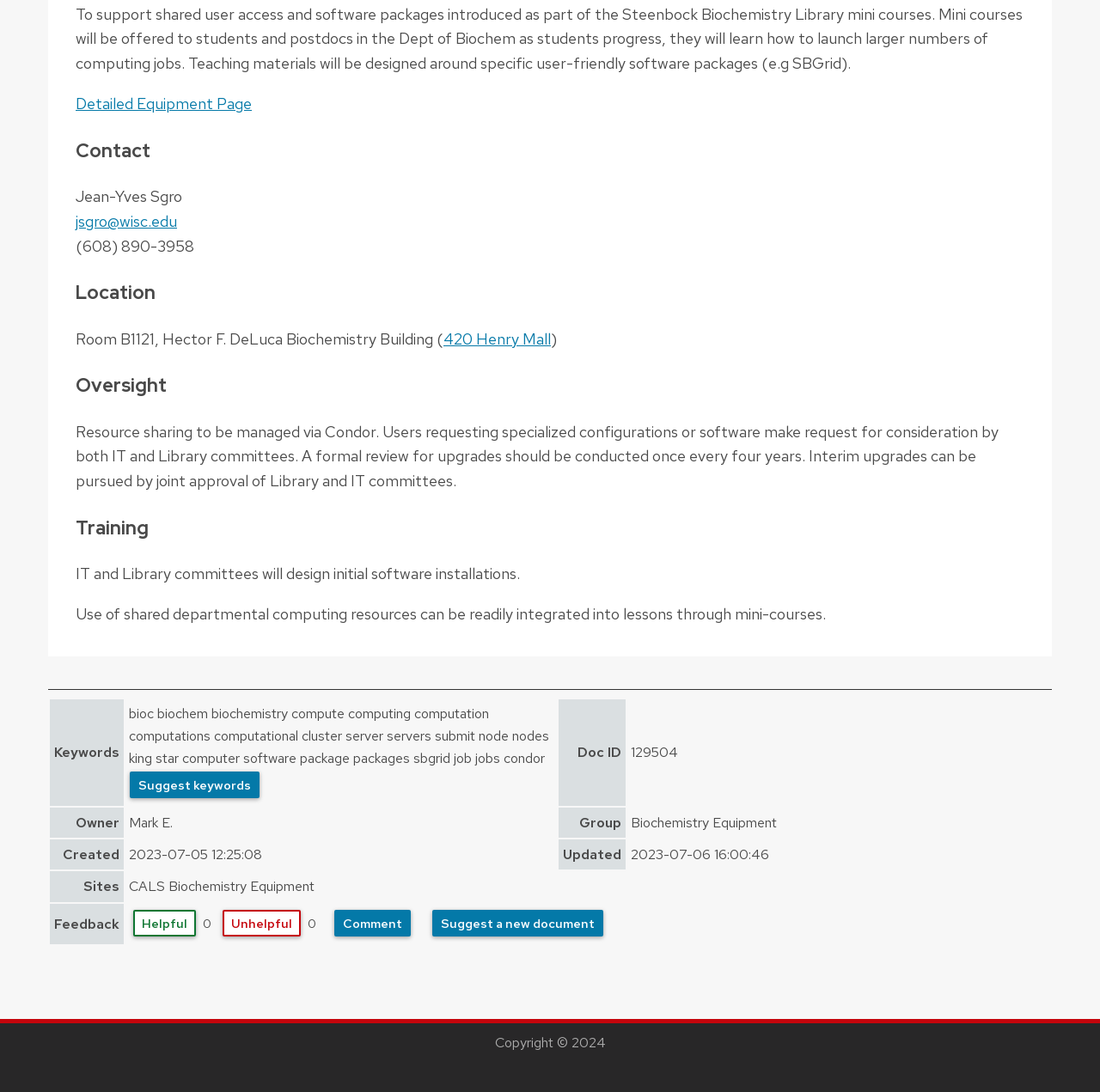Identify the bounding box of the HTML element described here: "Suggest keywords". Provide the coordinates as four float numbers between 0 and 1: [left, top, right, bottom].

[0.118, 0.707, 0.236, 0.731]